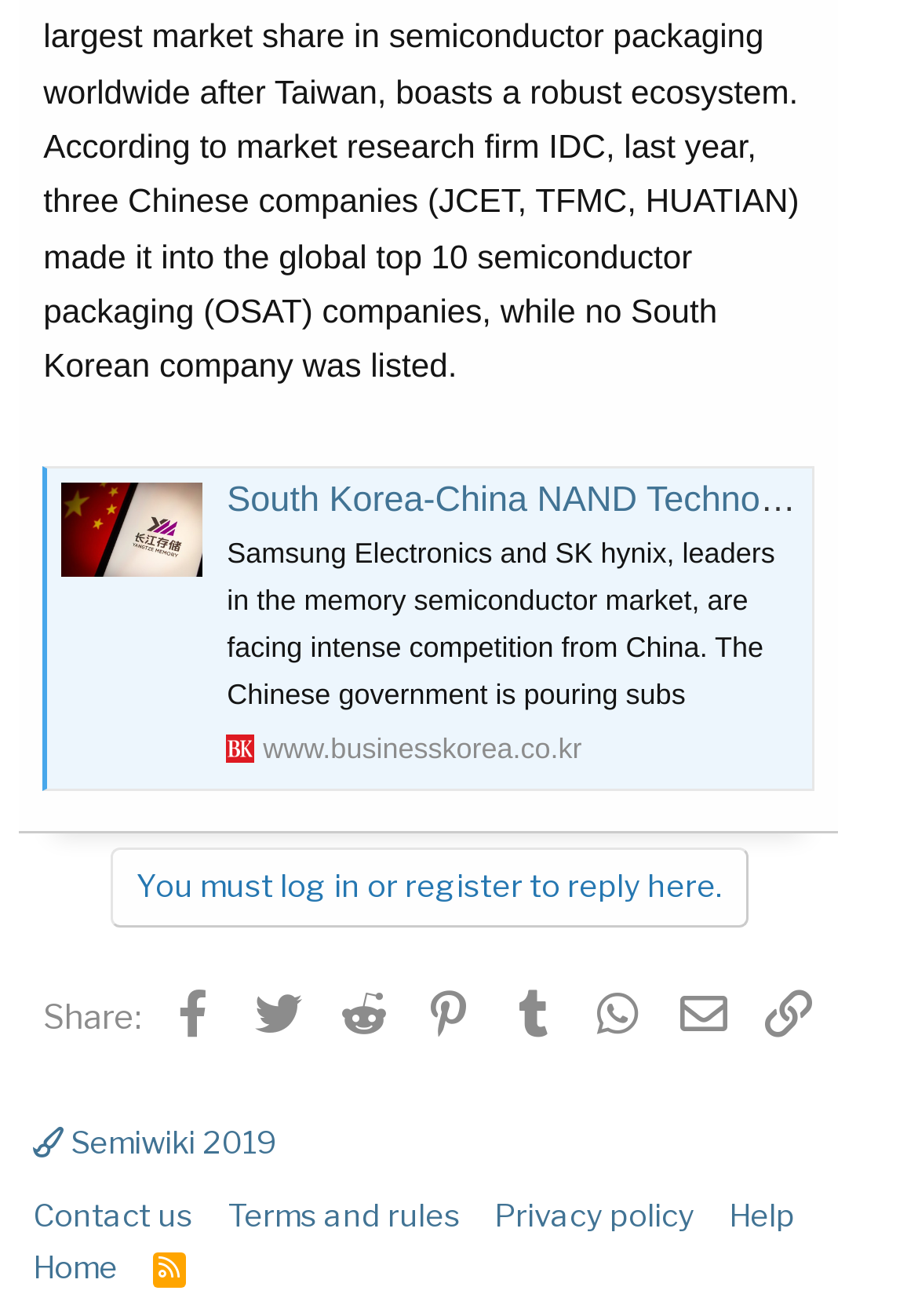Pinpoint the bounding box coordinates of the element to be clicked to execute the instruction: "Go to the home page".

[0.026, 0.944, 0.138, 0.98]